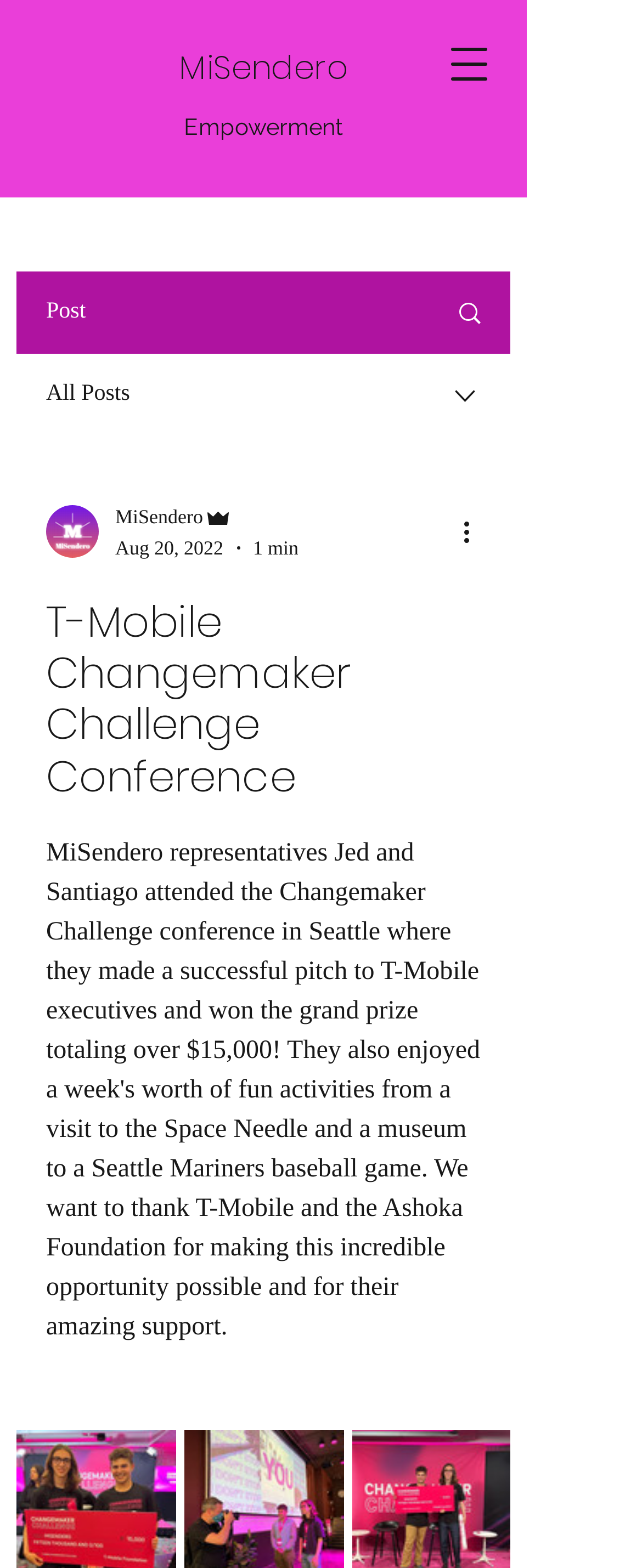Identify the bounding box for the UI element described as: "parent_node: MiSendero aria-label="Open navigation menu"". The coordinates should be four float numbers between 0 and 1, i.e., [left, top, right, bottom].

[0.679, 0.02, 0.782, 0.062]